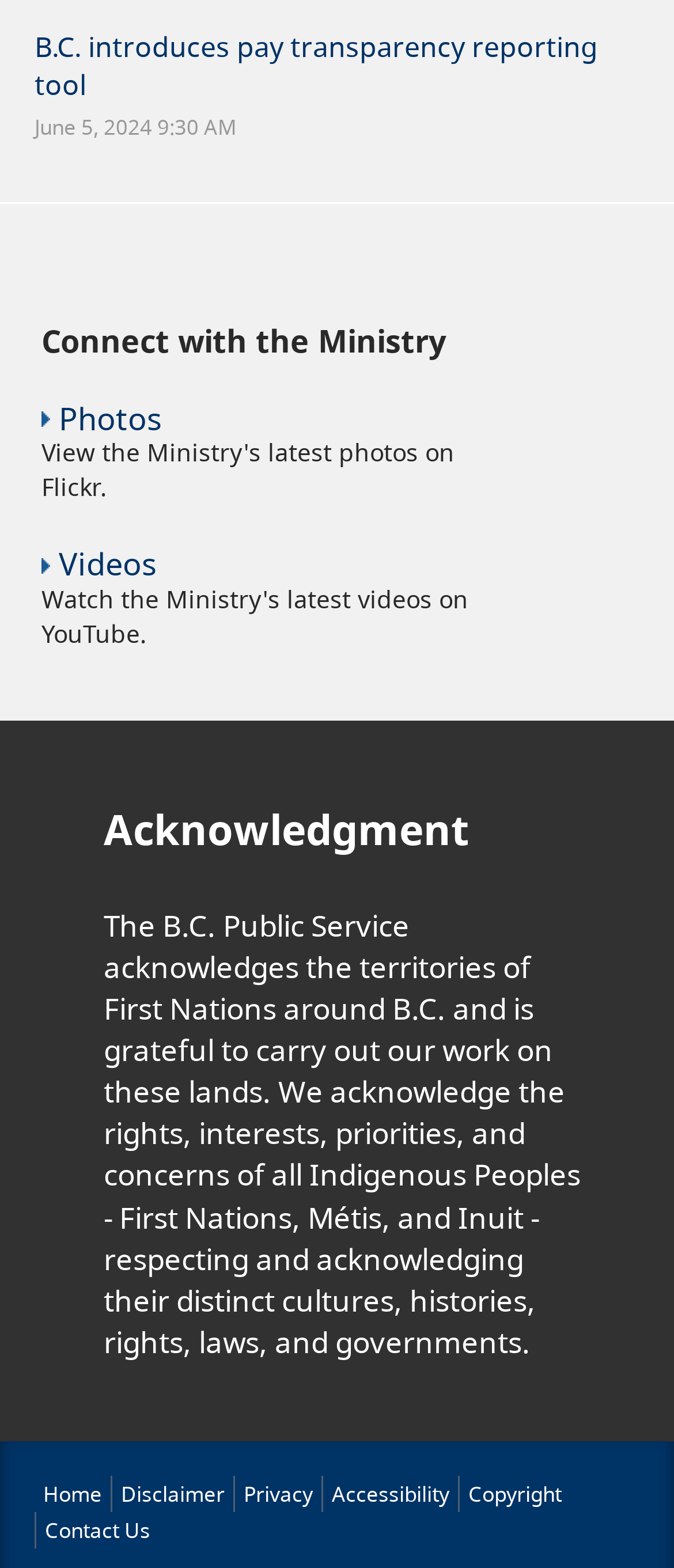Determine the bounding box coordinates for the element that should be clicked to follow this instruction: "Contact 'Us'". The coordinates should be given as four float numbers between 0 and 1, in the format [left, top, right, bottom].

[0.067, 0.967, 0.223, 0.986]